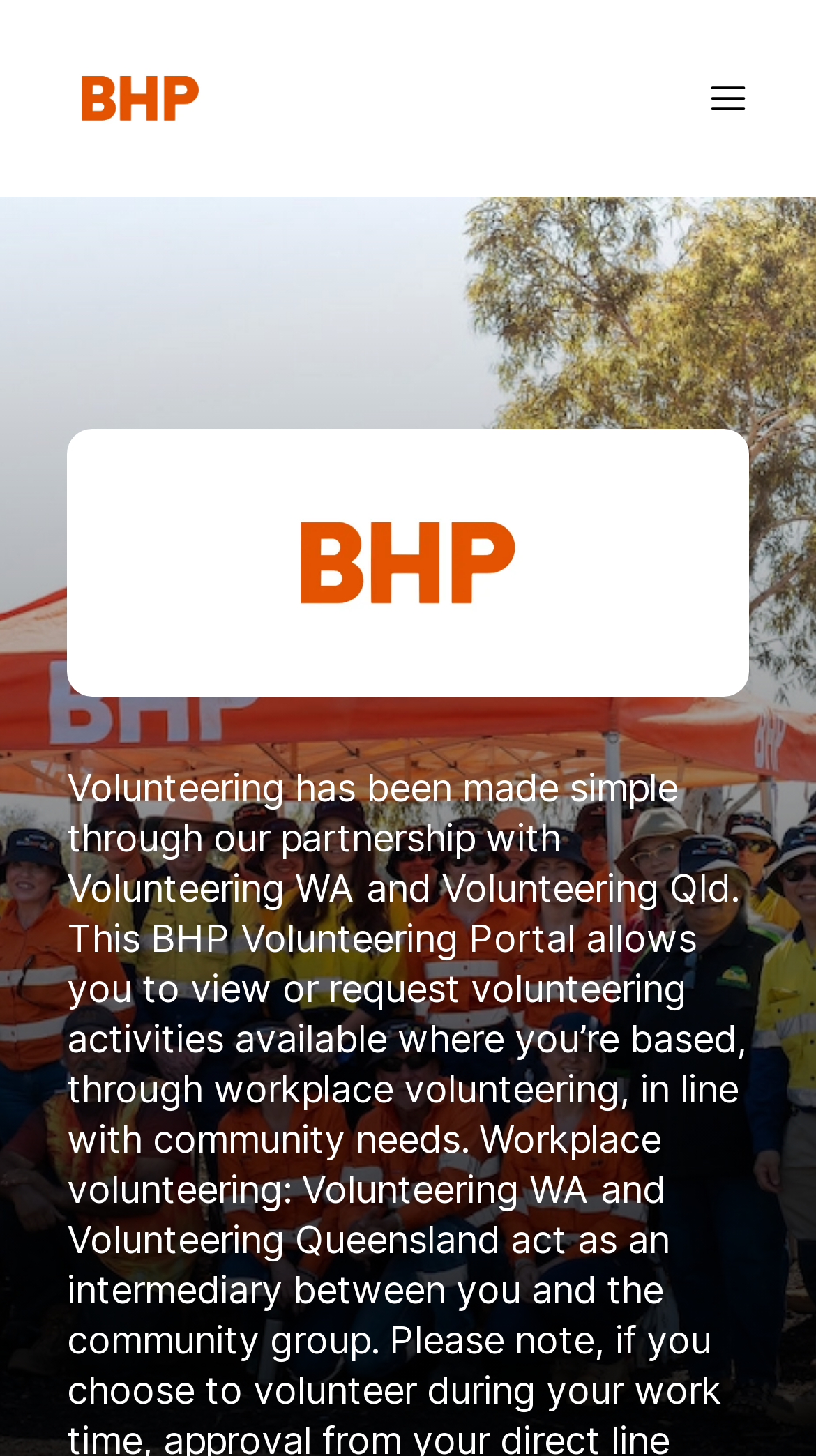Please determine the bounding box coordinates for the element with the description: "alt="BHP logo"".

[0.082, 0.017, 0.262, 0.118]